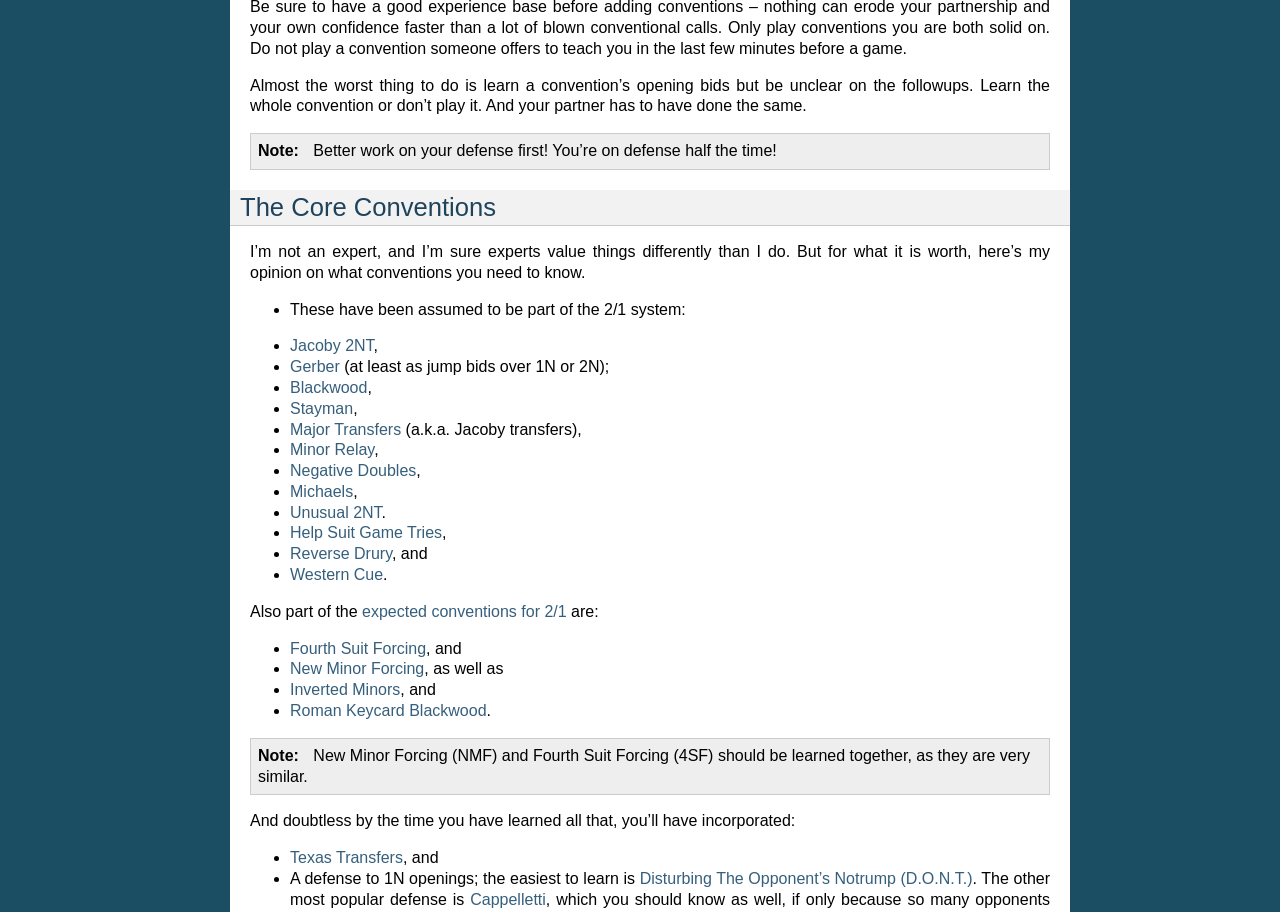Using the element description provided, determine the bounding box coordinates in the format (top-left x, top-left y, bottom-right x, bottom-right y). Ensure that all values are floating point numbers between 0 and 1. Element description: Major Transfers

[0.227, 0.461, 0.313, 0.48]